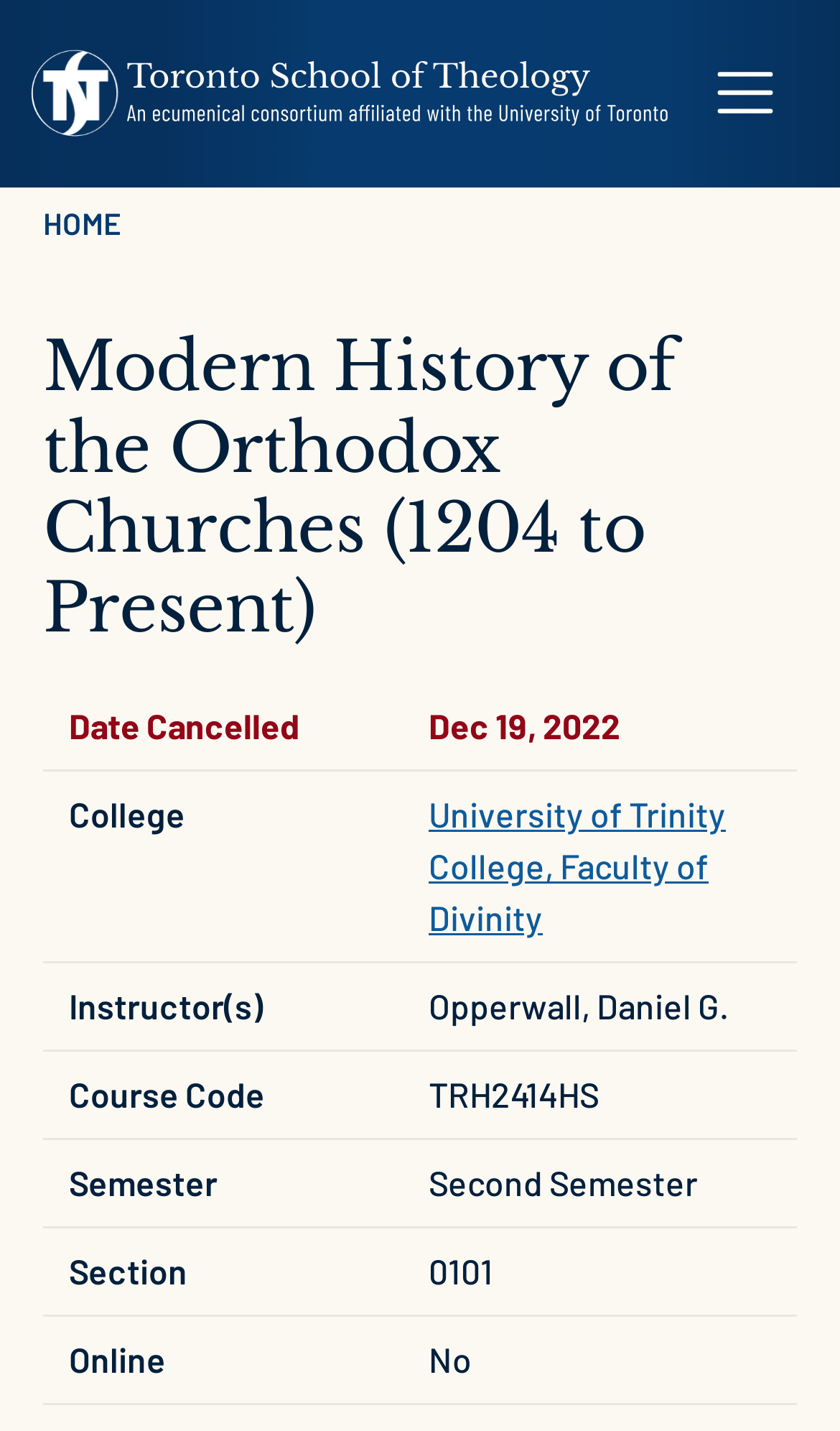Give a detailed explanation of the elements present on the webpage.

This webpage is about a course description, specifically "Modern History of the Orthodox Churches (1204 to Present)" offered by the Toronto School of Theology. At the top left corner, there is a "Home" link accompanied by an image, and a button to expand the mobile menu on the top right corner. Below the top navigation, there is a breadcrumb navigation section.

The main content of the page is divided into rows, each containing two grid cells. The first grid cell in each row displays a label, such as "Date Cancelled", "College", "Instructor(s)", "Course Code", "Semester", "Section", and "Online". The second grid cell in each row displays the corresponding information, such as "Dec 19, 2022", "University of Trinity College, Faculty of Divinity", "Opperwall, Daniel G.", "TRH2414HS", "Second Semester", "0101", and "No".

The course title "Modern History of the Orthodox Churches (1204 to Present)" is displayed prominently above the grid rows. There is also a time element displaying the date "Dec 19, 2022" and a link to "University of Trinity College, Faculty of Divinity" in the college grid cell.